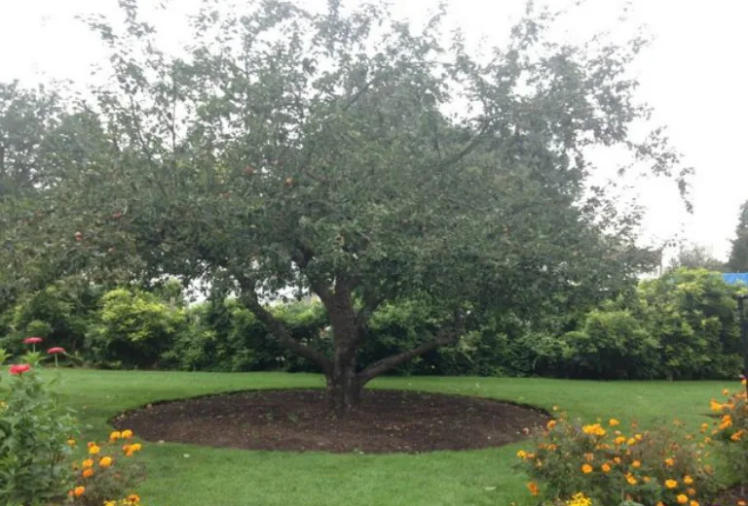What surrounds the base of the tree?
Based on the image, respond with a single word or phrase.

Dark mulch